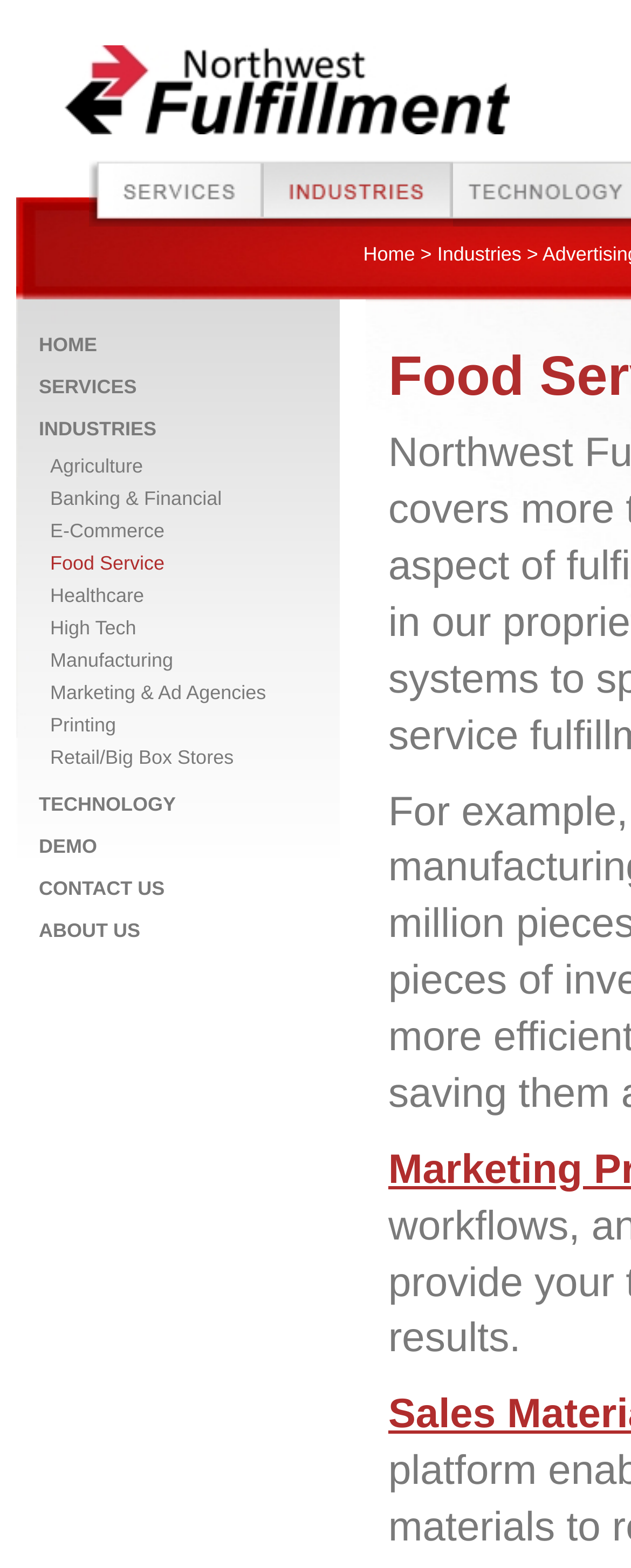Find the bounding box coordinates of the clickable element required to execute the following instruction: "View Services". Provide the coordinates as four float numbers between 0 and 1, i.e., [left, top, right, bottom].

[0.141, 0.102, 0.418, 0.144]